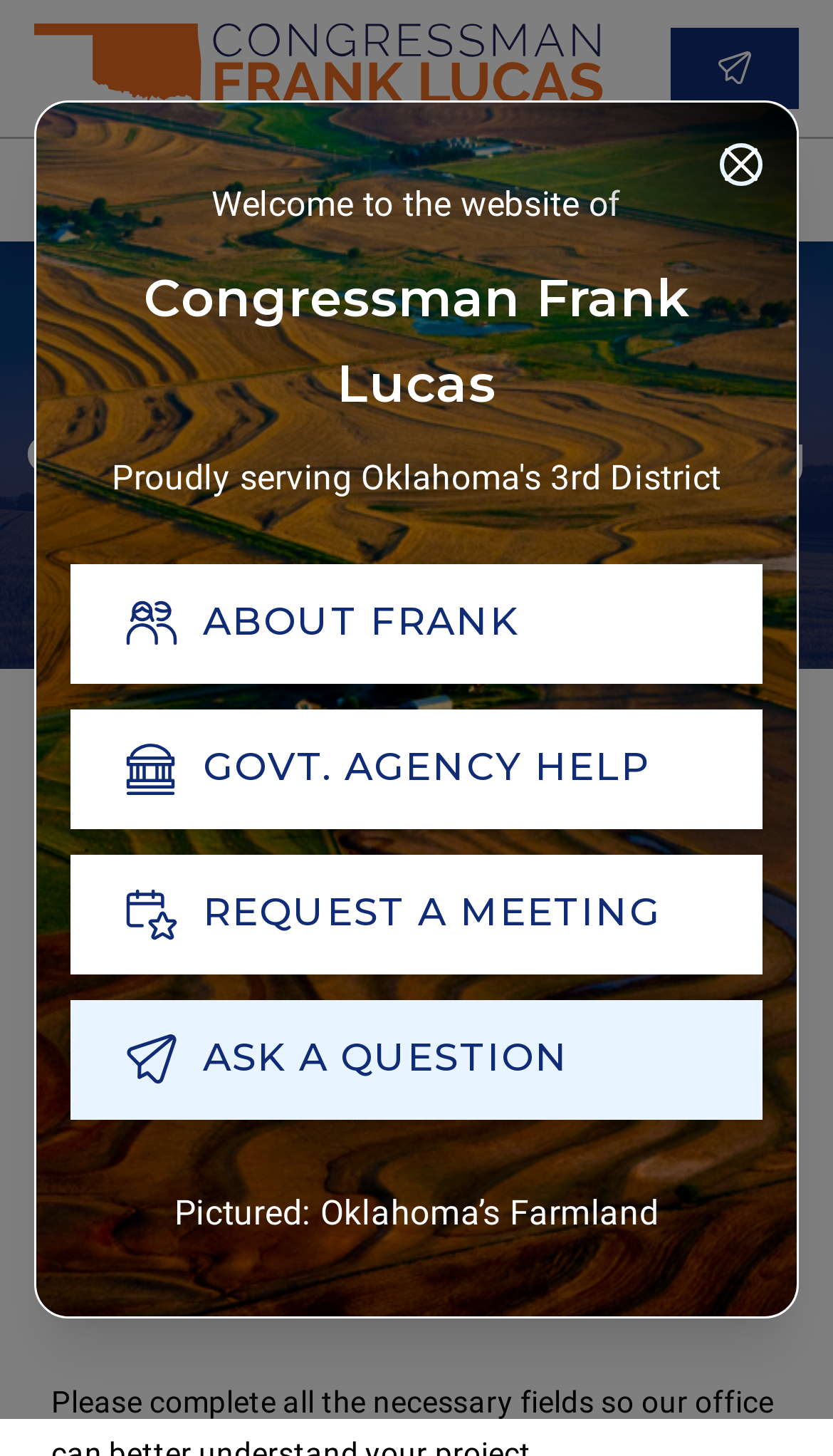Identify the bounding box coordinates of the section that should be clicked to achieve the task described: "Close the dialog".

[0.864, 0.098, 0.915, 0.128]